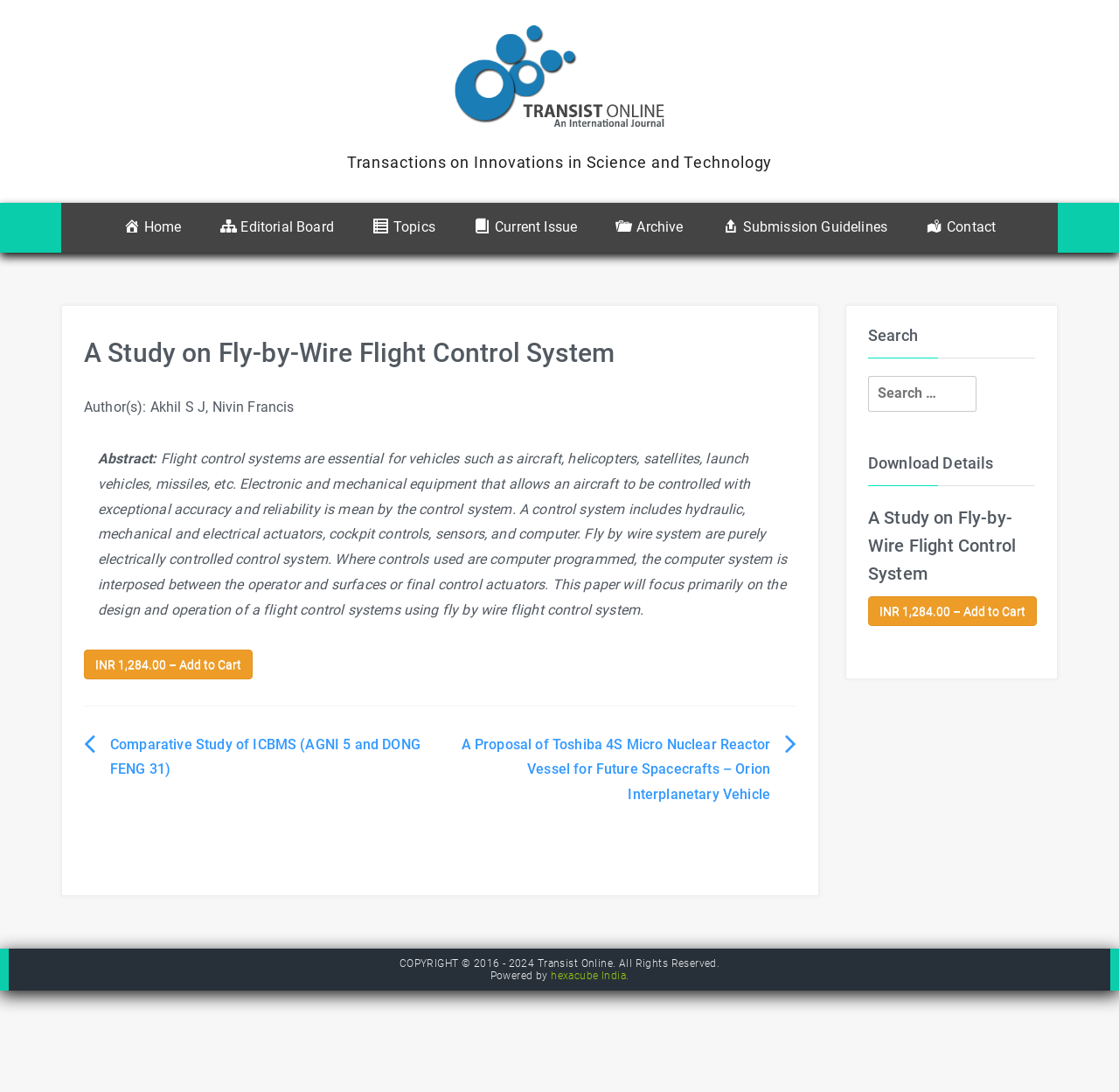Describe every aspect of the webpage comprehensively.

The webpage is about a study on fly-by-wire flight control systems, specifically focusing on the design and operation of such systems. At the top, there is a logo of "Transist Online" accompanied by a link to the website. Below the logo, there is a horizontal navigation menu with links to "Home", "Editorial Board", "Topics", "Current Issue", "Archive", "Submission Guidelines", and "Contact".

The main content of the webpage is an article about the study, which is divided into sections. The title of the article, "A Study on Fly-by-Wire Flight Control System", is displayed prominently at the top. Below the title, there is information about the authors, Akhil S J and Nivin Francis. The abstract of the study is provided, which explains the importance of flight control systems and the focus of the paper on fly-by-wire systems.

To the right of the abstract, there is a button to add the study to a cart, with a price of INR 1,284.00. Below the abstract, there is a section for post navigation, which includes links to related studies, such as a comparative study of ICBMS and a proposal for a micro nuclear reactor vessel.

On the right side of the webpage, there is a complementary section with a search bar and a heading "Download Details". Below the search bar, there is a heading with the title of the study, followed by another "Add to Cart" button. At the bottom of the webpage, there is a copyright notice and a link to the Transist Online website, along with a statement about the website being powered by hexacube India.